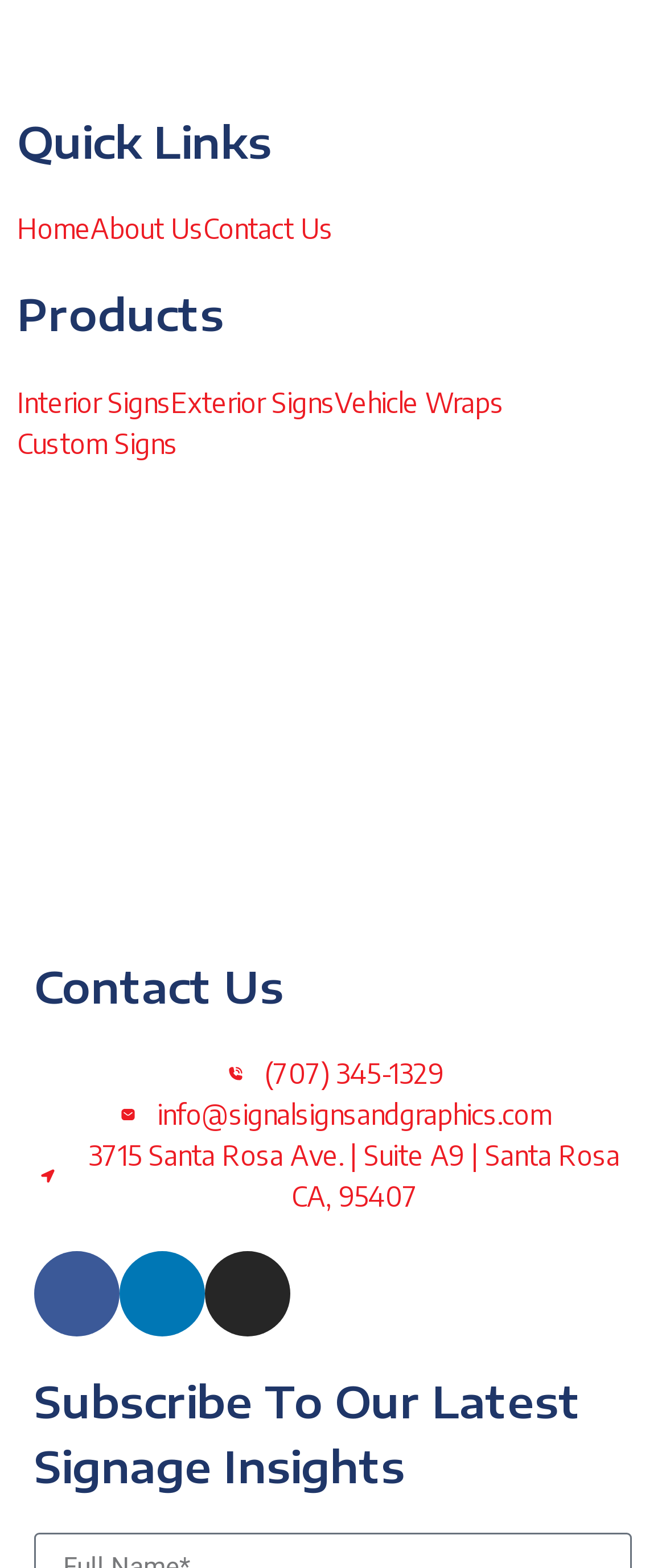What is the company's address?
Refer to the image and respond with a one-word or short-phrase answer.

3715 Santa Rosa Ave. | Suite A9 | Santa Rosa CA, 95407